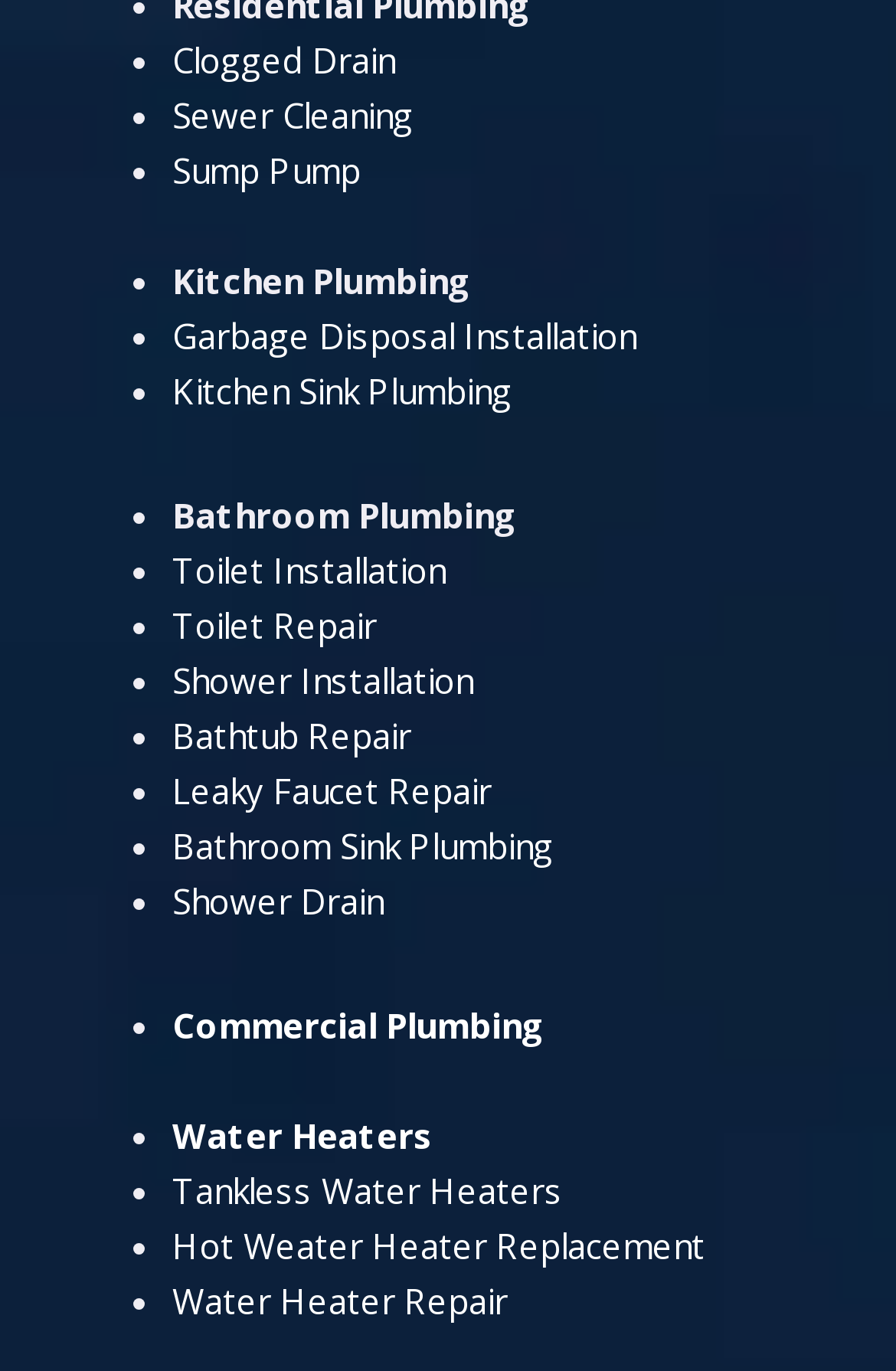What is the first plumbing service listed?
Using the visual information, answer the question in a single word or phrase.

Clogged Drain